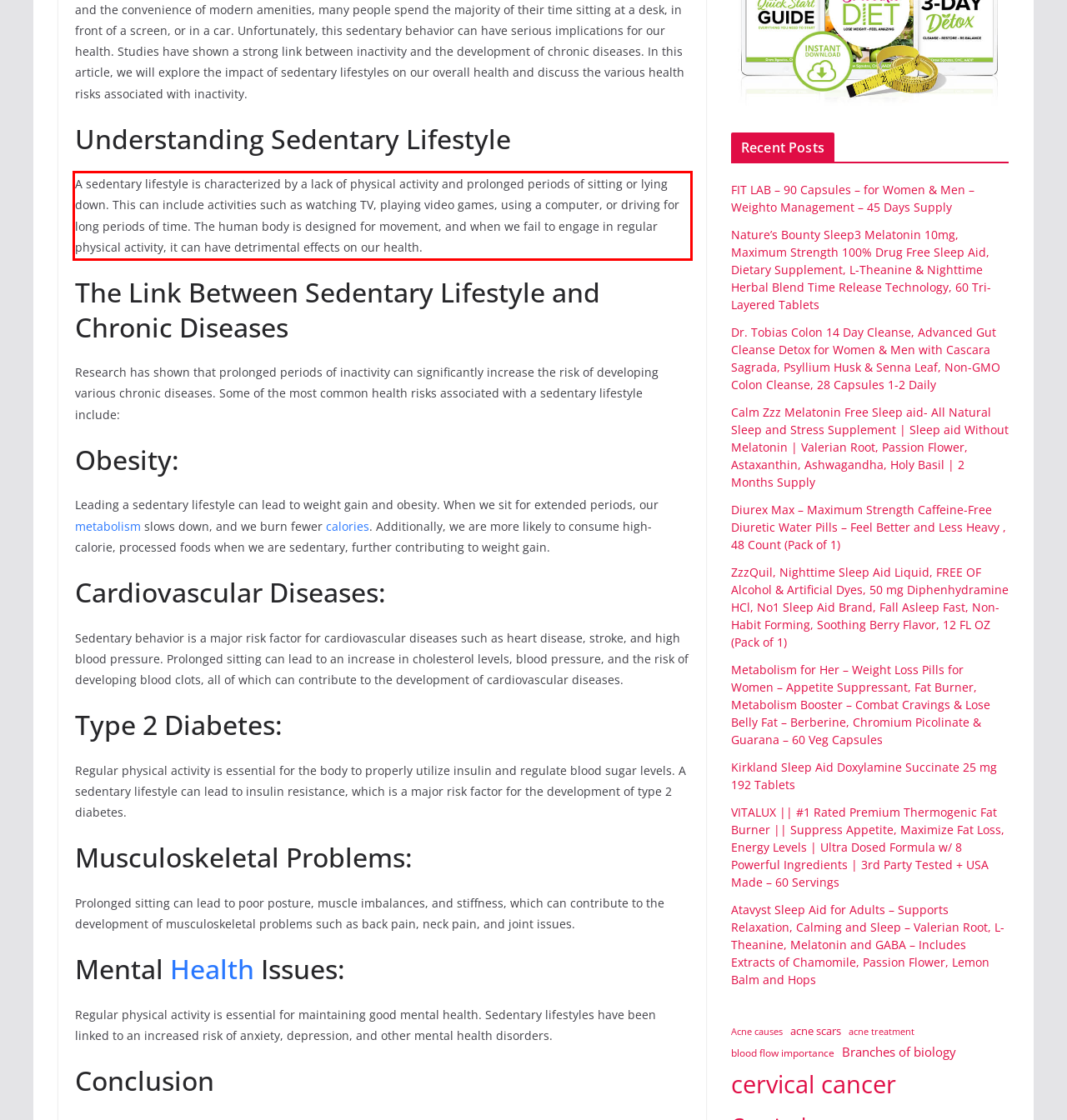In the given screenshot, locate the red bounding box and extract the text content from within it.

A sedentary lifestyle is characterized by a lack of physical activity and prolonged periods of sitting or lying down. This can include activities such as watching TV, playing video games, using a computer, or driving for long periods of time. The human body is designed for movement, and when we fail to engage in regular physical activity, it can have detrimental effects on our health.